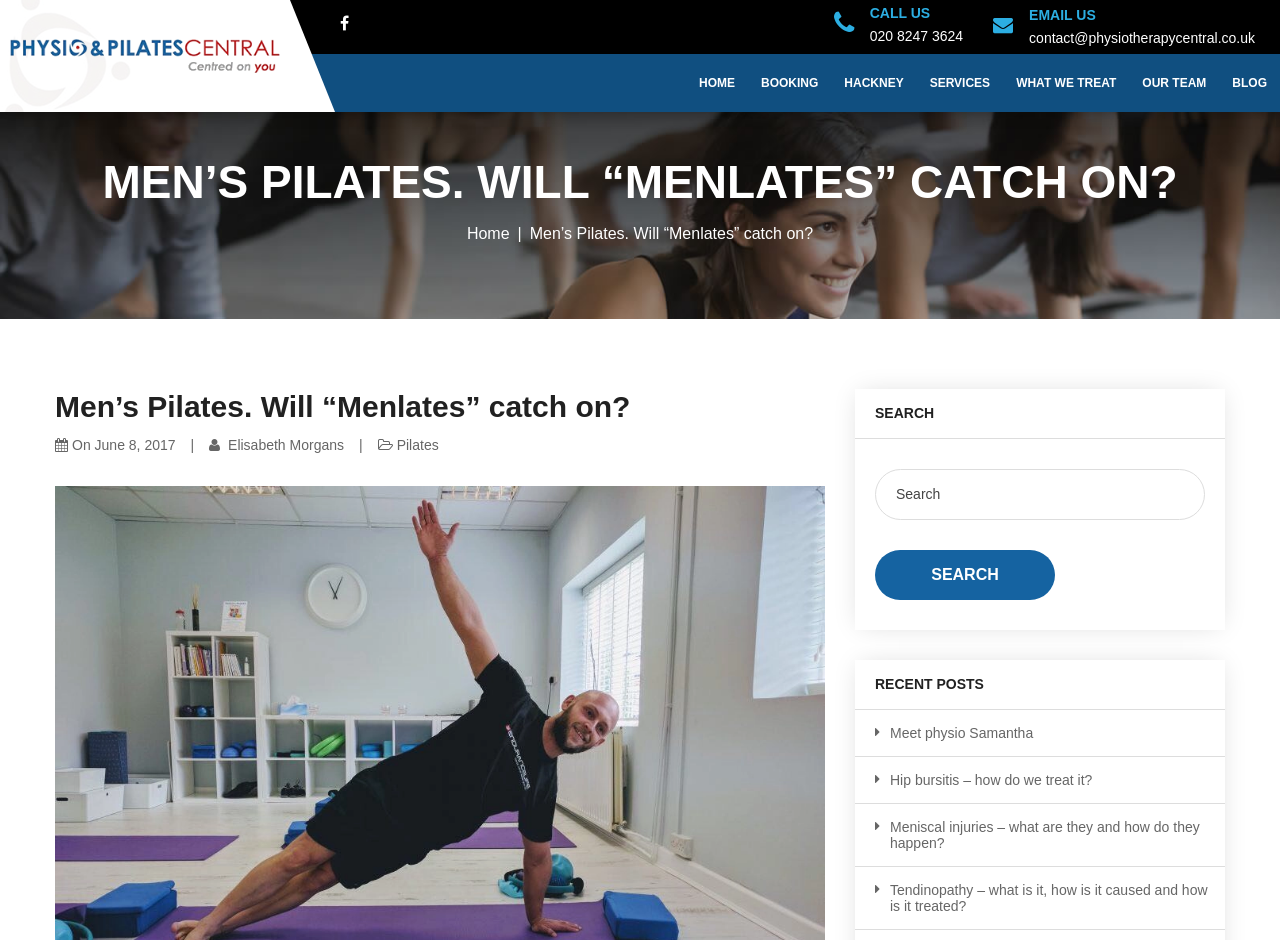Please find the bounding box coordinates of the element's region to be clicked to carry out this instruction: "Click the 'CALL US' button".

[0.679, 0.005, 0.752, 0.023]